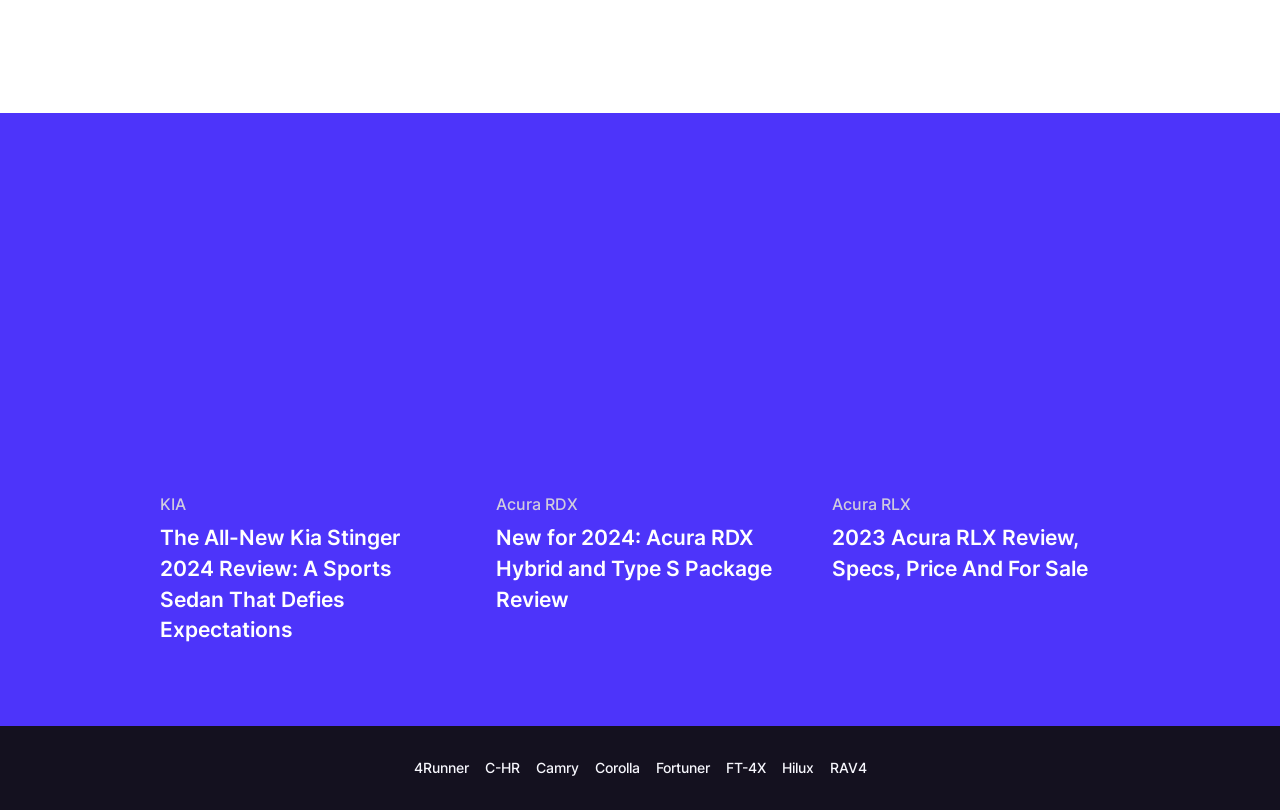What is the brand of the car in the first review?
Provide a detailed answer to the question using information from the image.

The first review on the webpage has a heading that starts with 'The All-New Kia Stinger 2024 Review', which indicates that the brand of the car being reviewed is Kia.